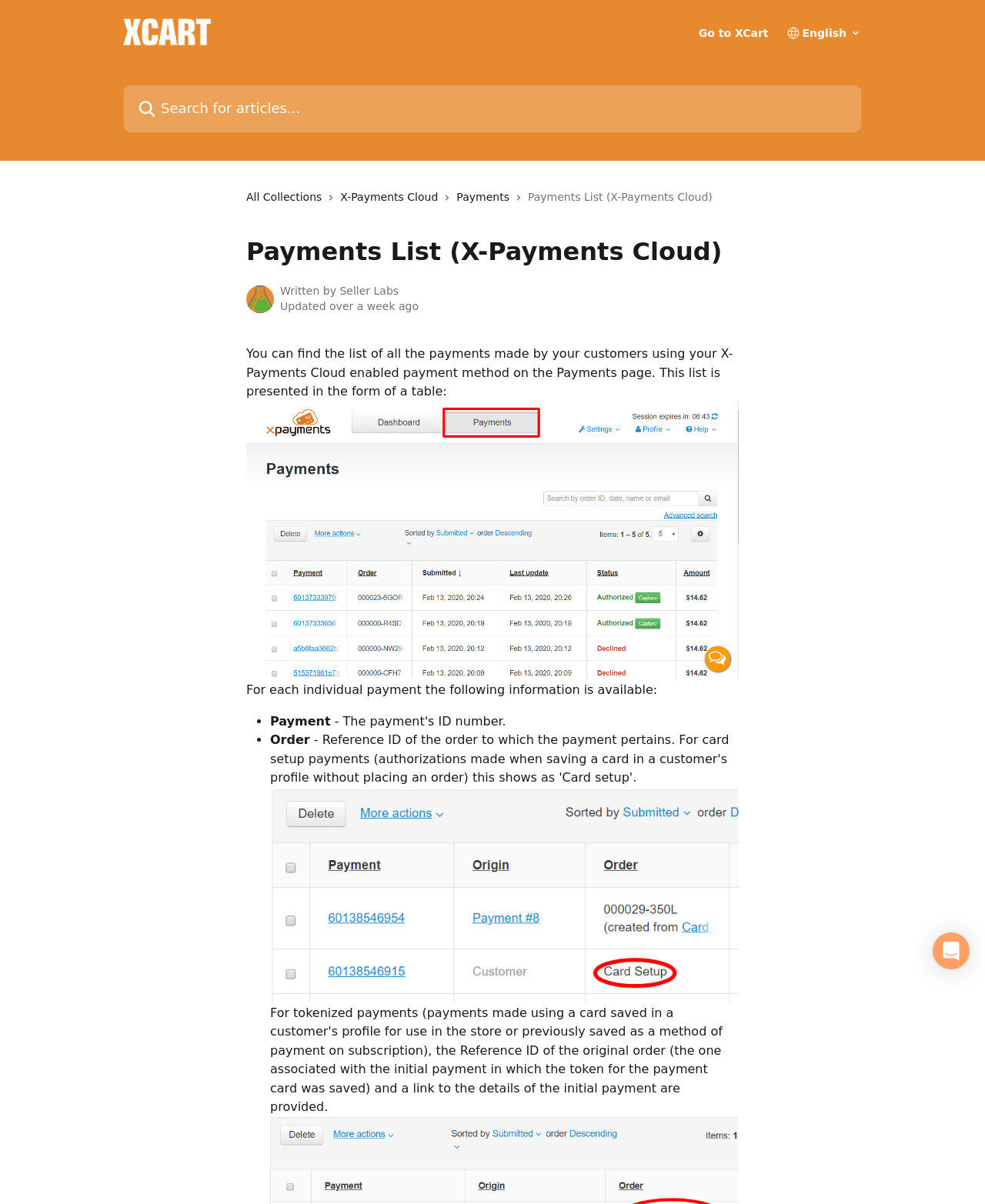Please respond in a single word or phrase: 
What is X-Payments Cloud?

Payment method